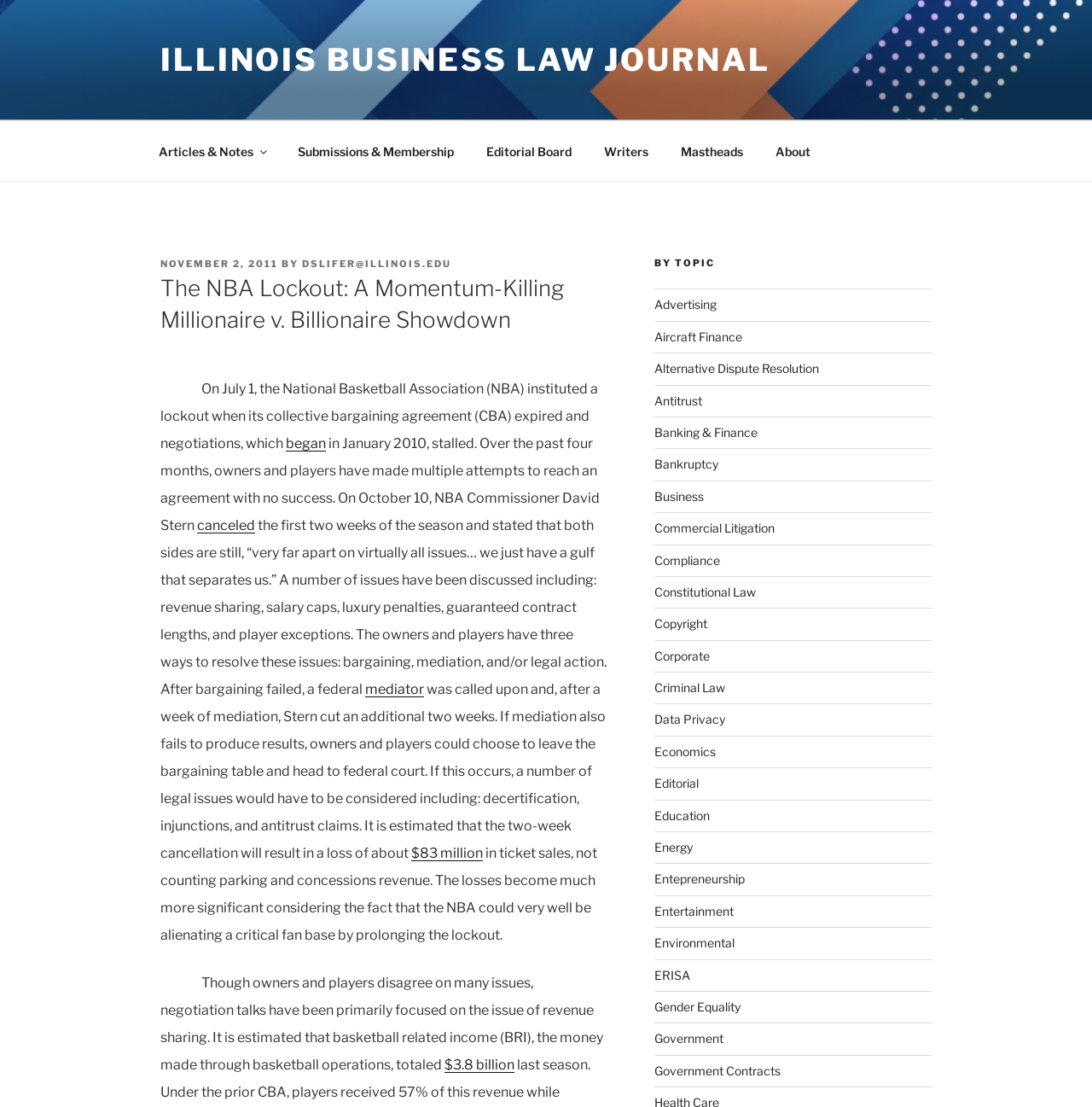Analyze the image and deliver a detailed answer to the question: What is the category of the article under 'BY TOPIC'?

The category of the article under 'BY TOPIC' can be determined by looking at the links listed under the 'BY TOPIC' heading, and finding the link 'Business' which is one of the categories.